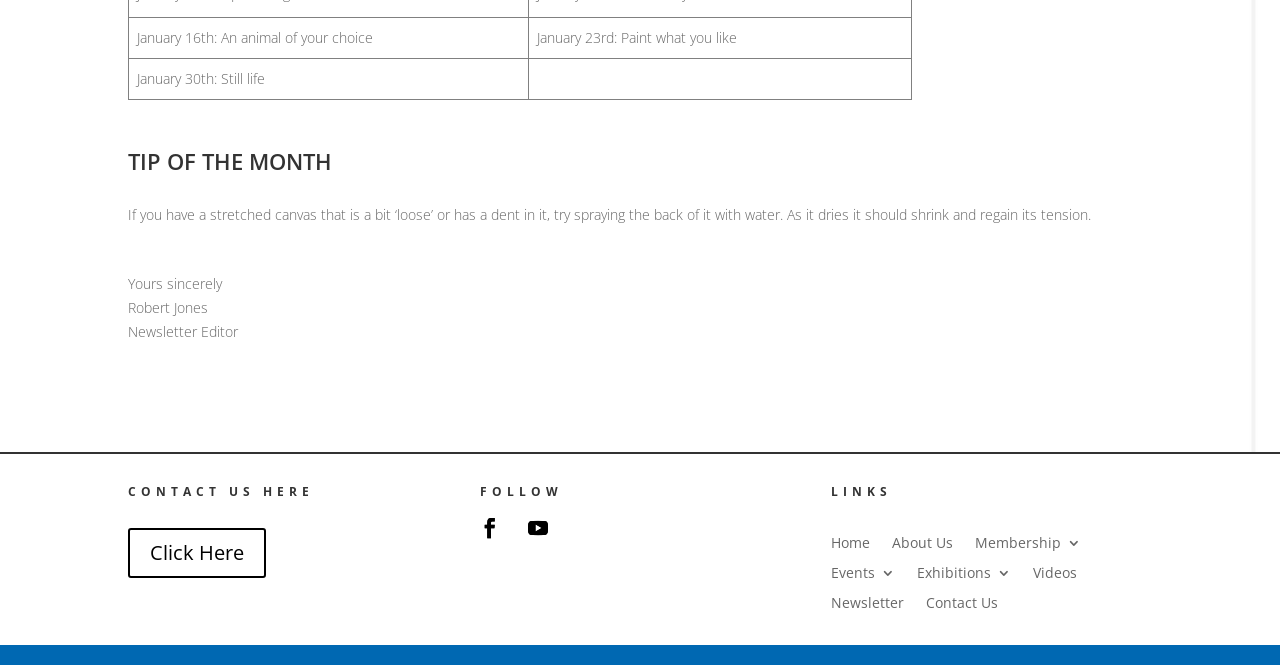What is the tip of the month?
Please ensure your answer to the question is detailed and covers all necessary aspects.

The tip of the month is mentioned in the webpage as a helpful hint for artists. It suggests that if you have a stretched canvas that is a bit ‘loose’ or has a dent in it, try spraying the back of it with water. As it dries, it should shrink and regain its tension.